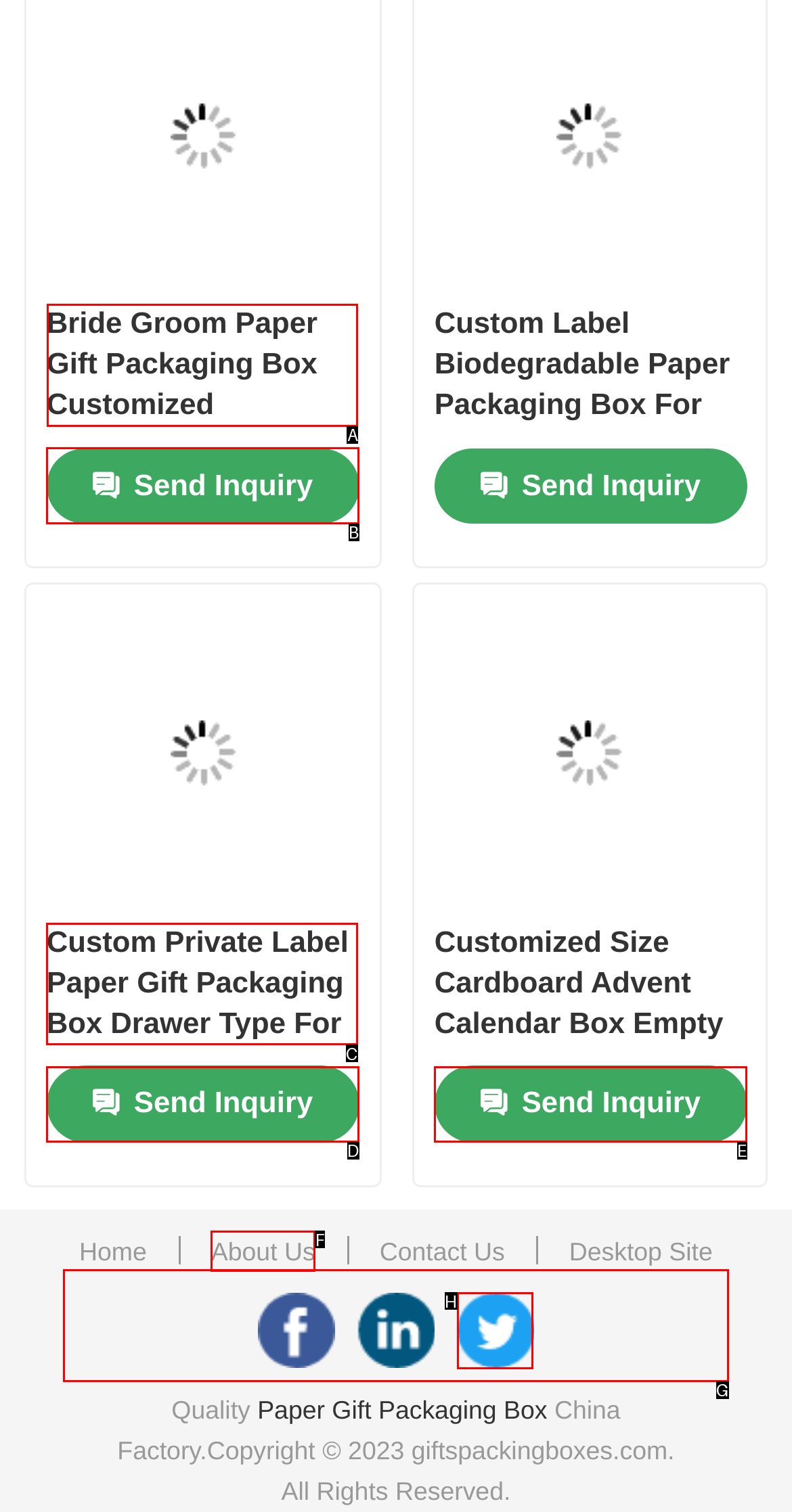Which lettered option should I select to achieve the task: View the 'Bride Groom Paper Gift Packaging Box Customized Magnet/Button/Tie Closure' product according to the highlighted elements in the screenshot?

A